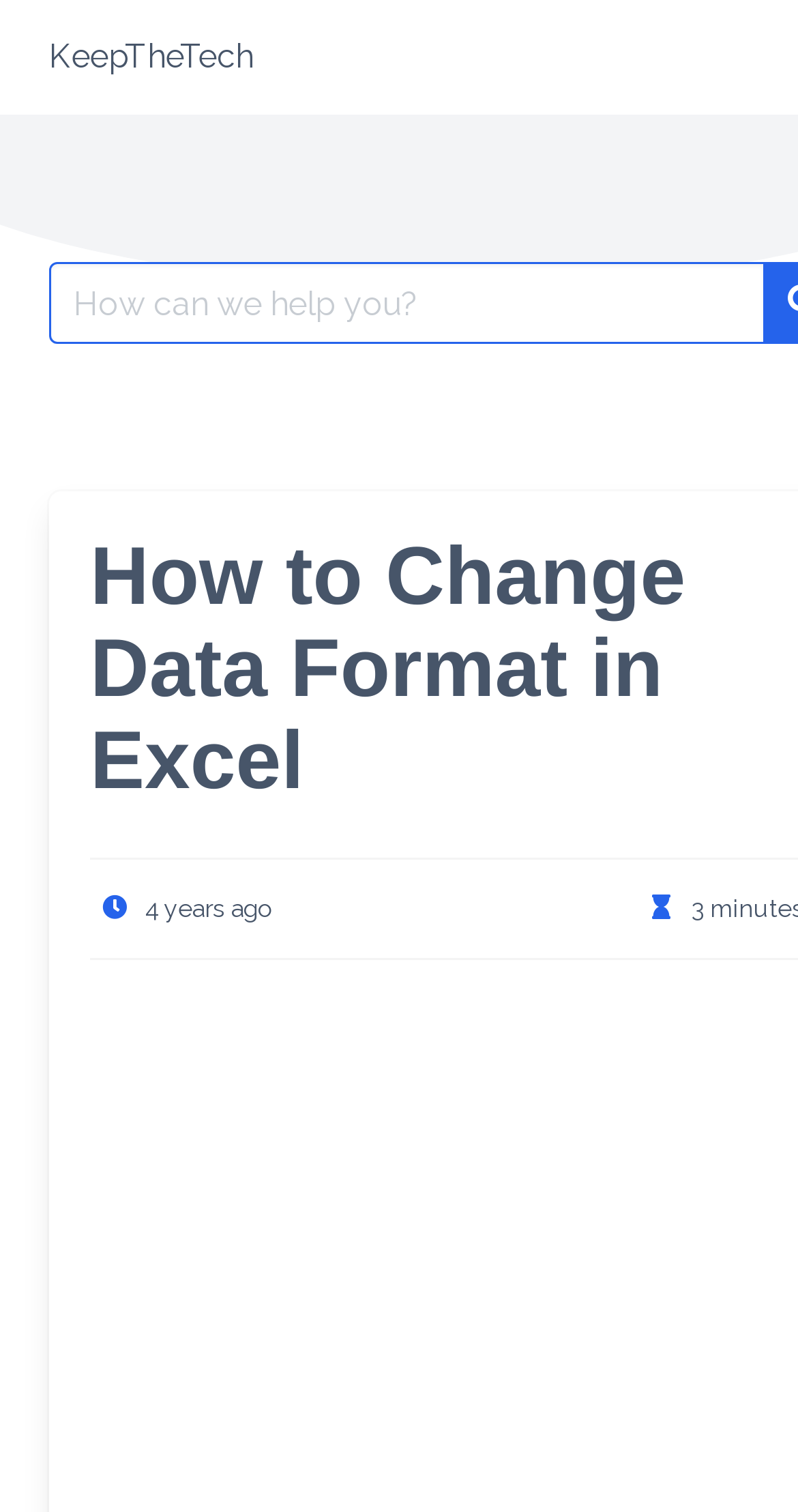Your task is to extract the text of the main heading from the webpage.

How to Change Data Format in Excel